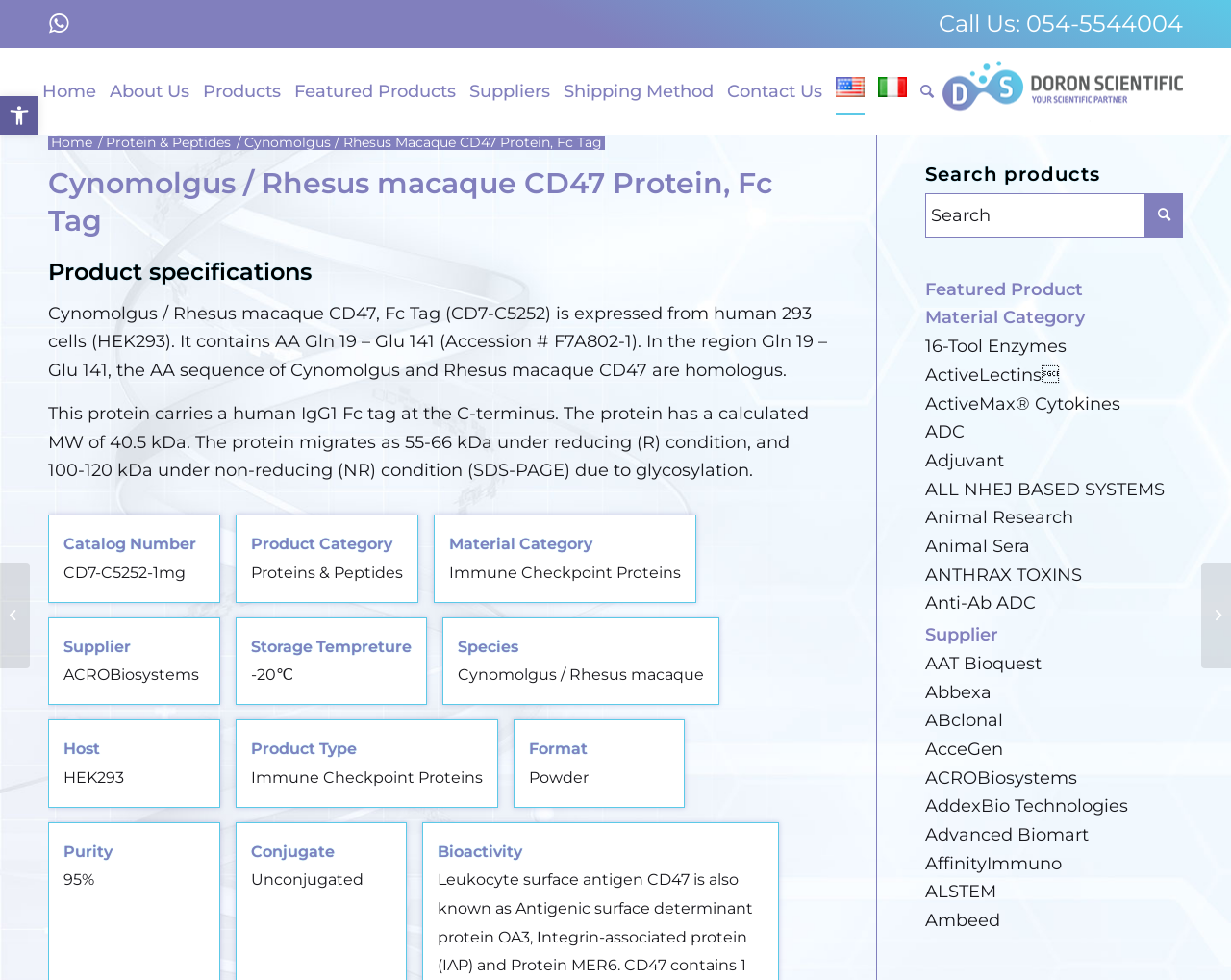Calculate the bounding box coordinates of the UI element given the description: "antibodies. These dyes are bright".

[0.752, 0.751, 0.938, 0.801]